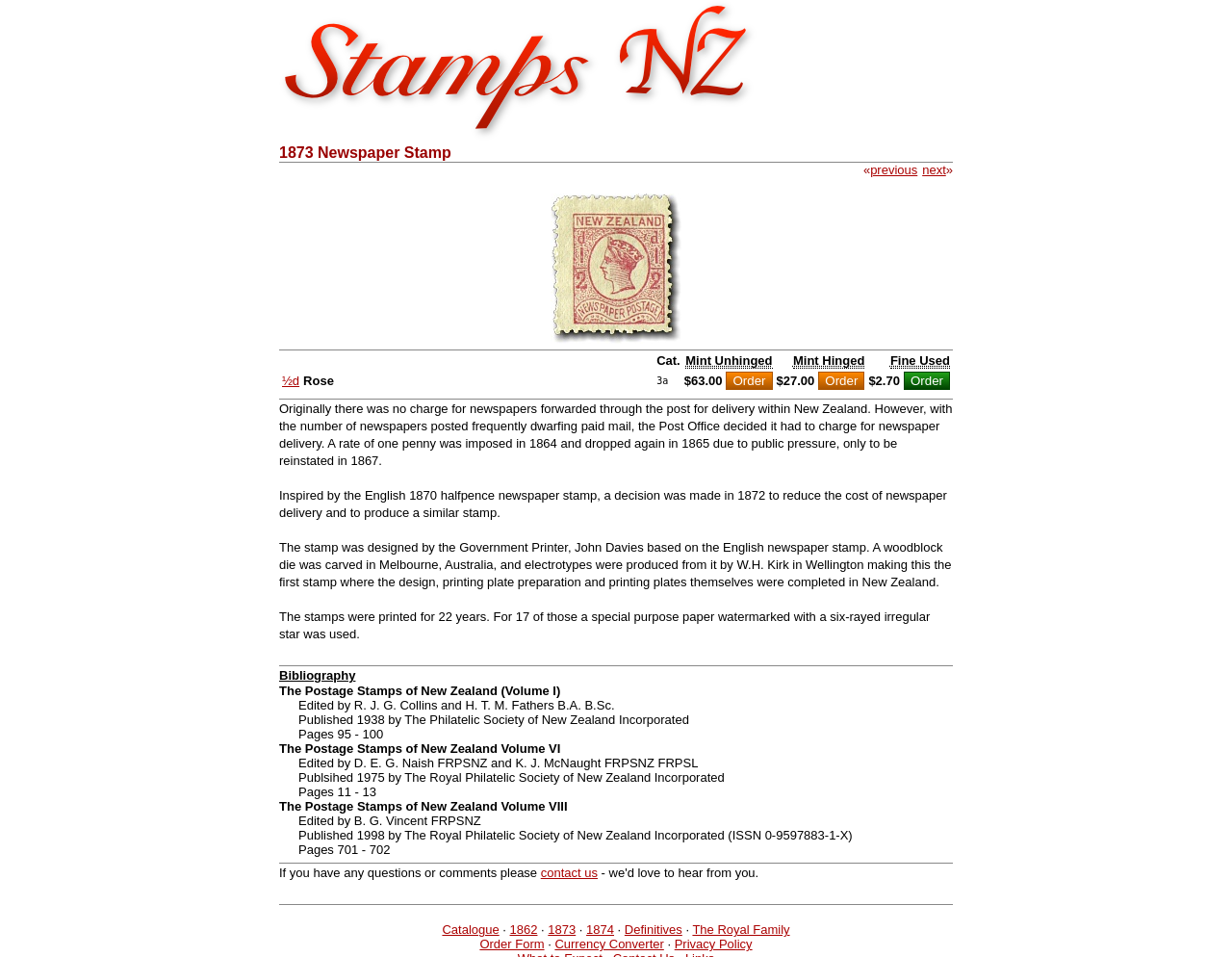Could you highlight the region that needs to be clicked to execute the instruction: "click the 'previous' link"?

[0.706, 0.17, 0.745, 0.185]